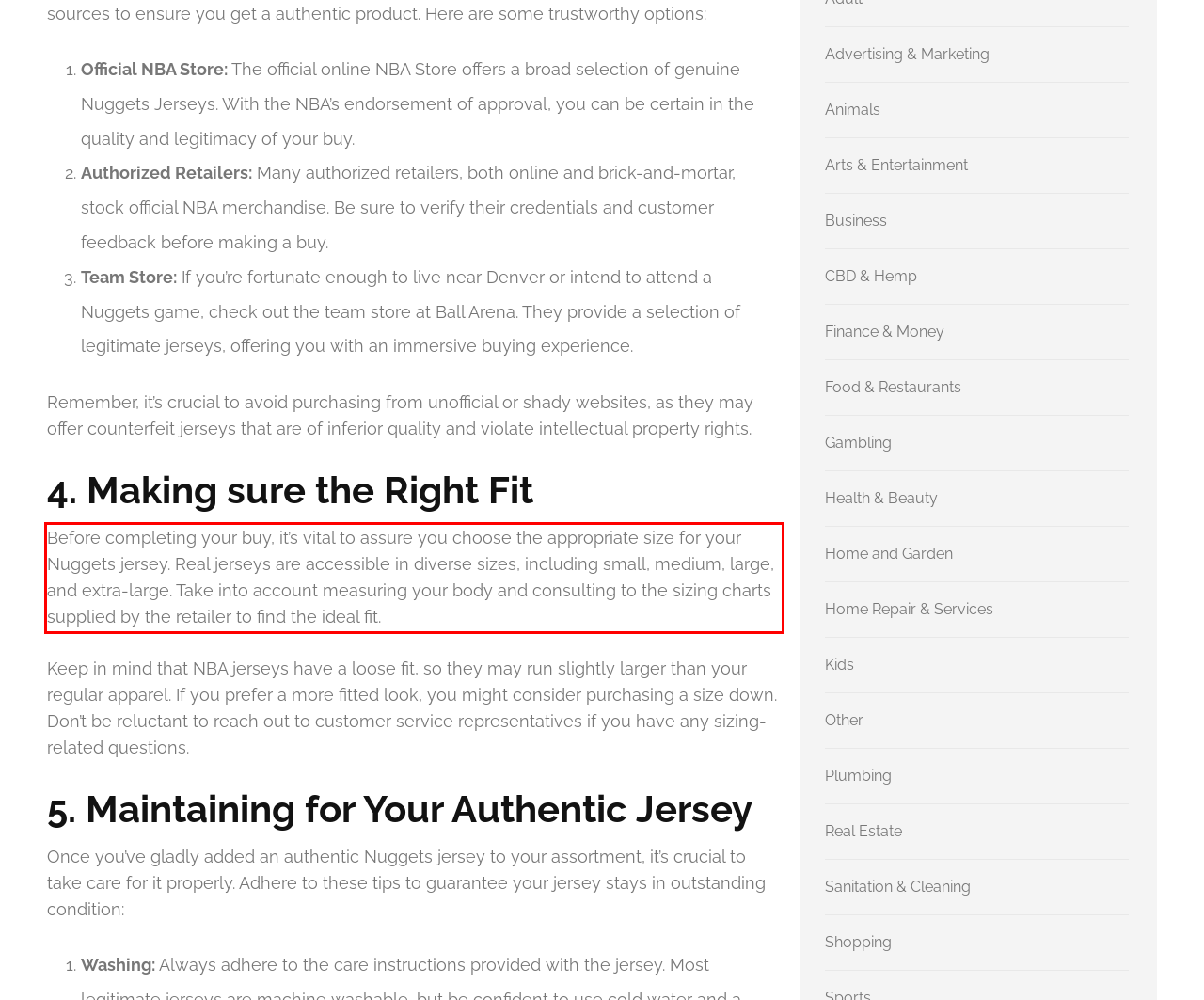You are provided with a screenshot of a webpage containing a red bounding box. Please extract the text enclosed by this red bounding box.

Before completing your buy, it’s vital to assure you choose the appropriate size for your Nuggets jersey. Real jerseys are accessible in diverse sizes, including small, medium, large, and extra-large. Take into account measuring your body and consulting to the sizing charts supplied by the retailer to find the ideal fit.